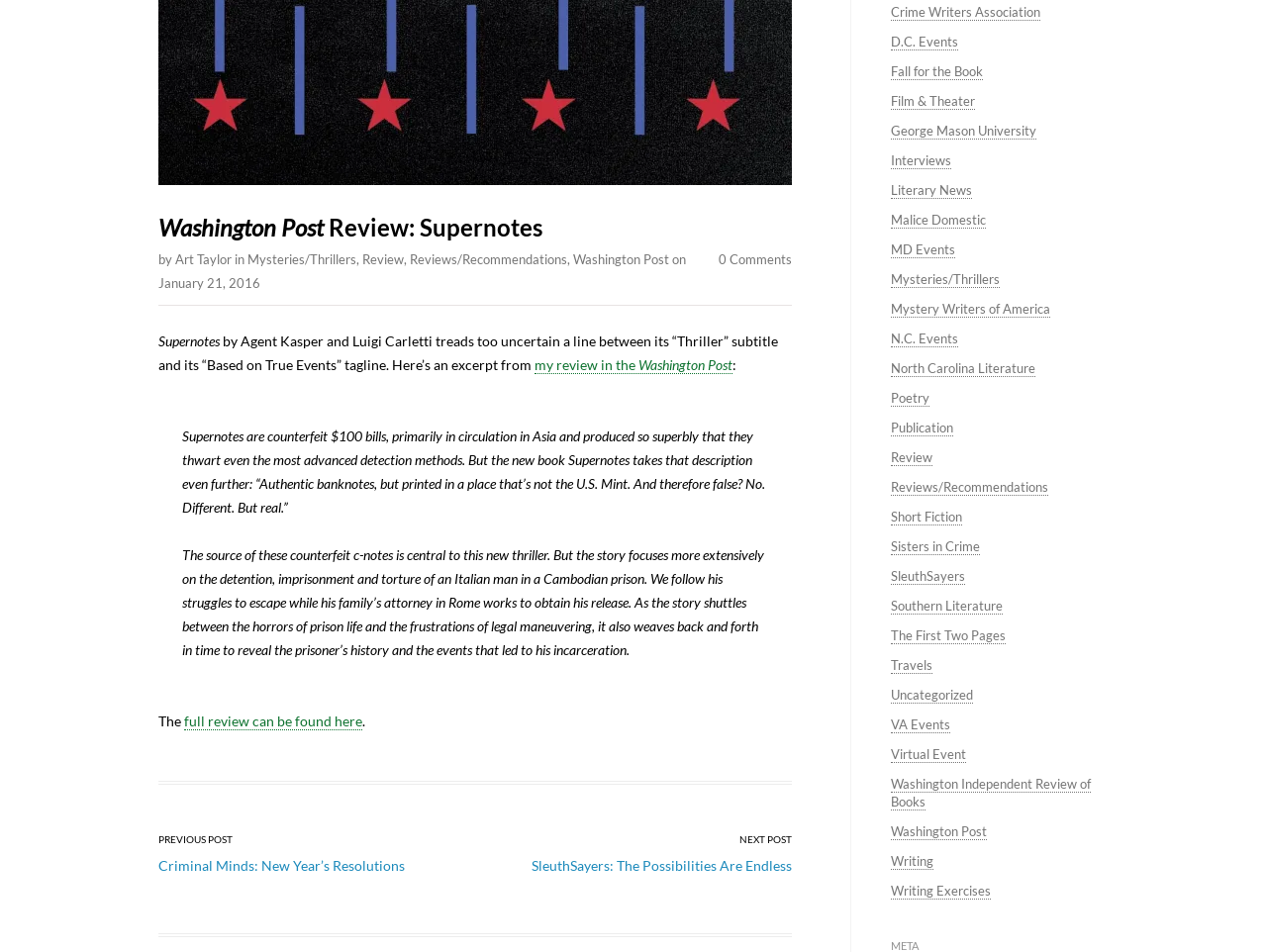Please locate the bounding box coordinates of the element's region that needs to be clicked to follow the instruction: "Visit the Washington Post website". The bounding box coordinates should be provided as four float numbers between 0 and 1, i.e., [left, top, right, bottom].

[0.452, 0.264, 0.528, 0.281]